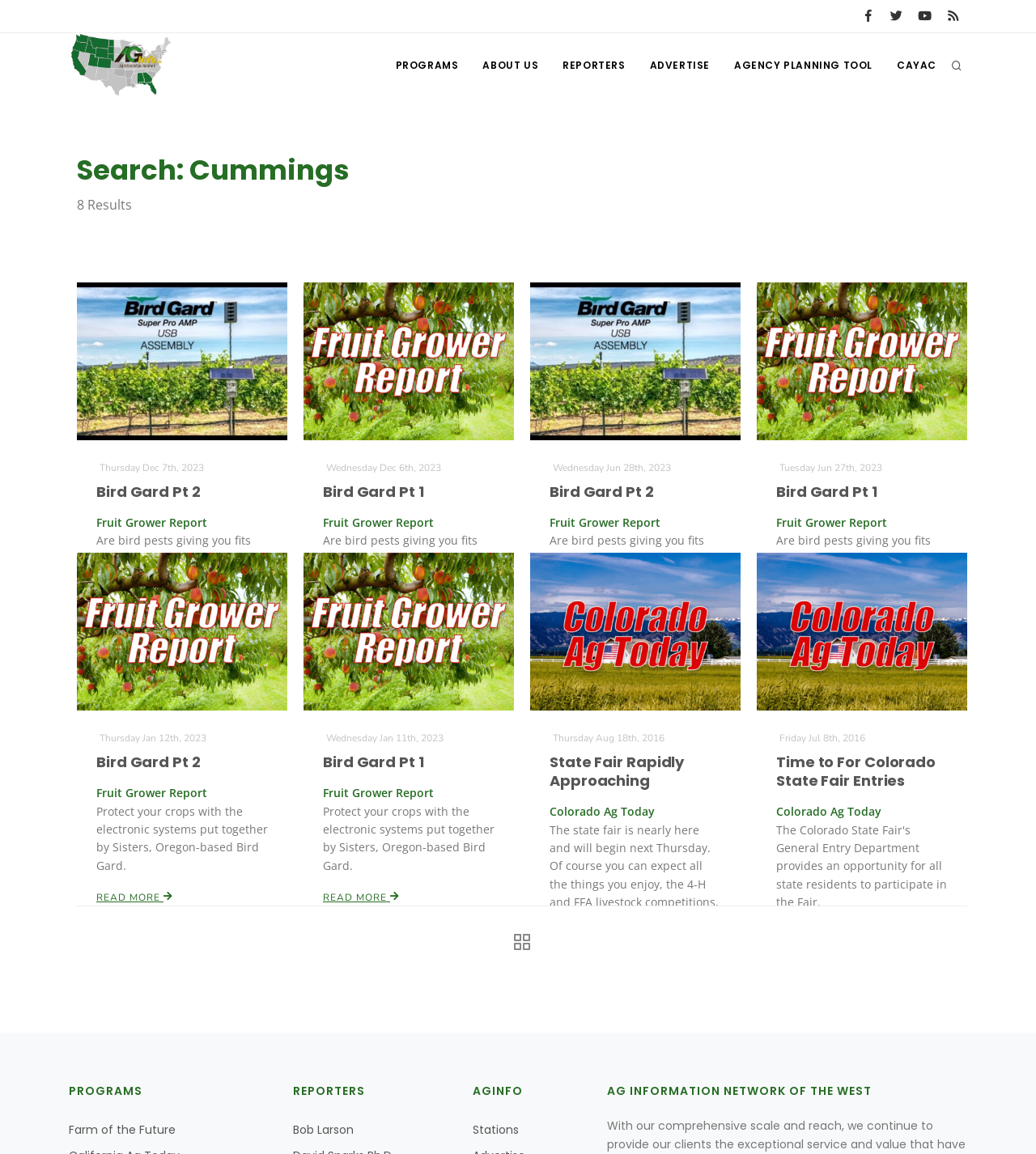Identify the bounding box coordinates of the clickable region required to complete the instruction: "View Farm of the Future program". The coordinates should be given as four float numbers within the range of 0 and 1, i.e., [left, top, right, bottom].

[0.2, 0.492, 0.298, 0.506]